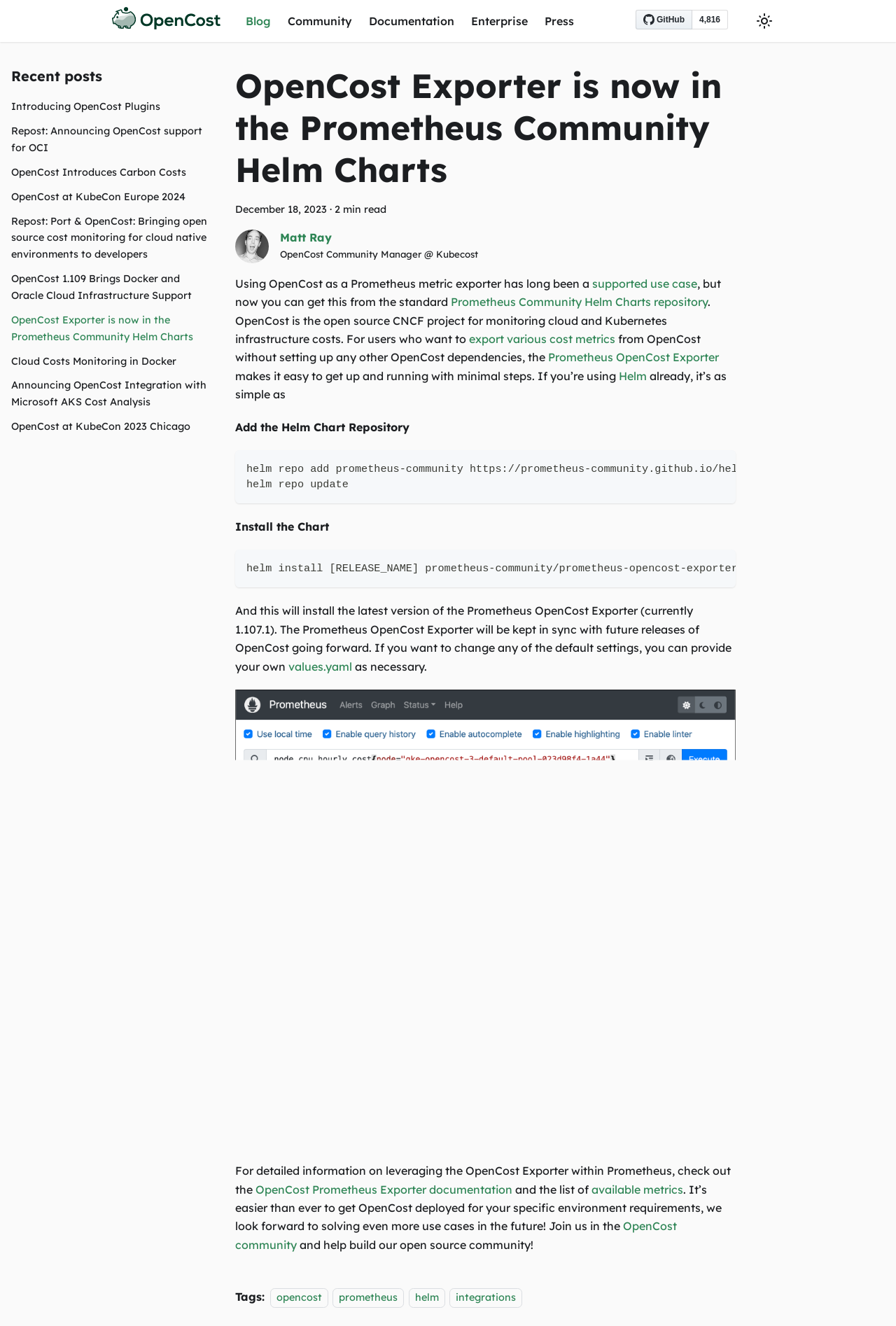Using the element description: "Cloud Costs Monitoring in Docker", determine the bounding box coordinates for the specified UI element. The coordinates should be four float numbers between 0 and 1, [left, top, right, bottom].

[0.012, 0.266, 0.238, 0.279]